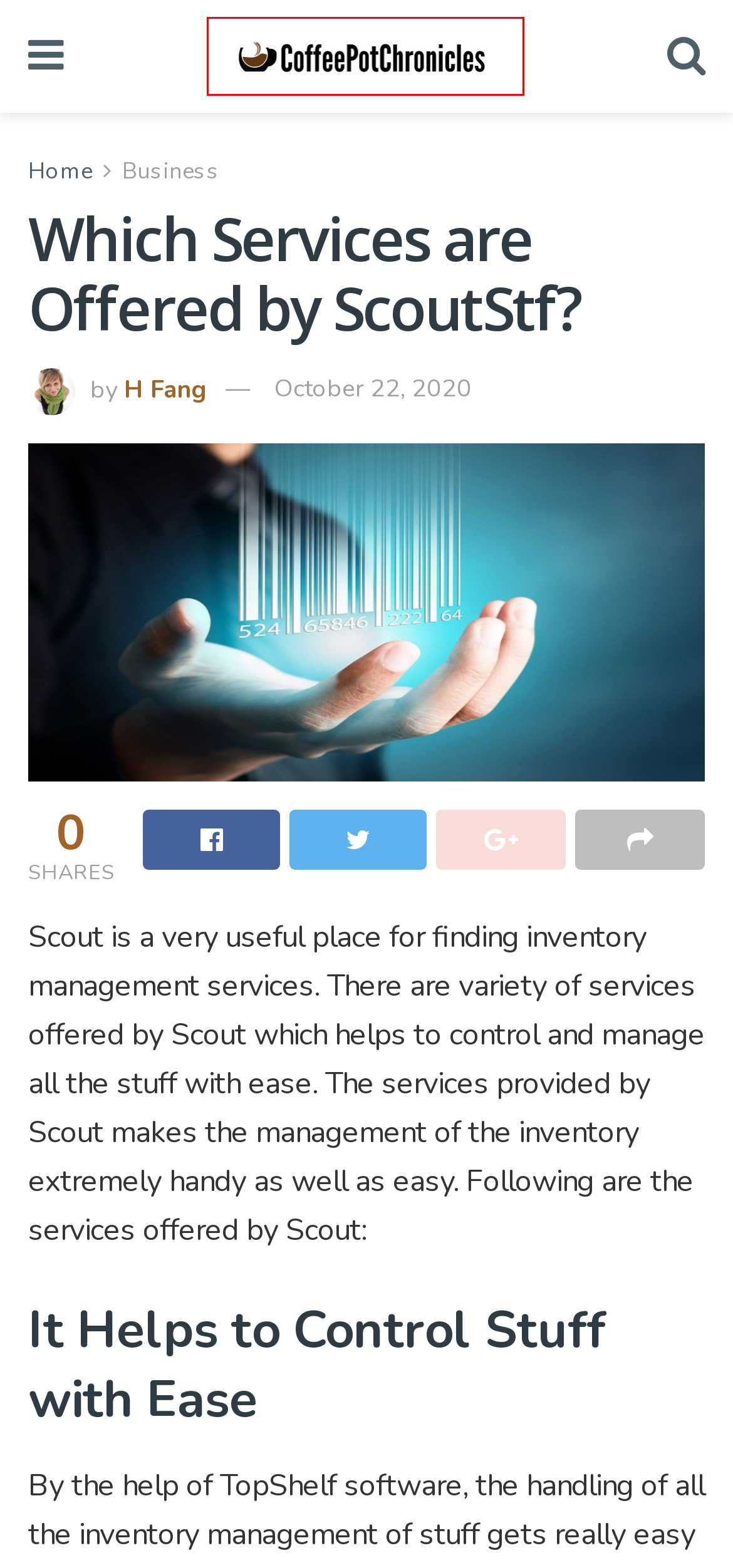Look at the screenshot of a webpage that includes a red bounding box around a UI element. Select the most appropriate webpage description that matches the page seen after clicking the highlighted element. Here are the candidates:
A. Contact Us - CoffePotChronicles
B. Privacy Policy - CoffePotChronicles
C. march Stories - Find Latest News & Trends About march
D. Health & Fitness Stories - Find Latest News & Trends About Health & Fitness
E. H Fang, Author at CoffePotChronicles
F. CoffePotChronicles - Blogging About Everything That Matters
G. Business Stories - Find Latest News & Trends About Business
H. Why Do You Need A Valid Visa Card Number?

F